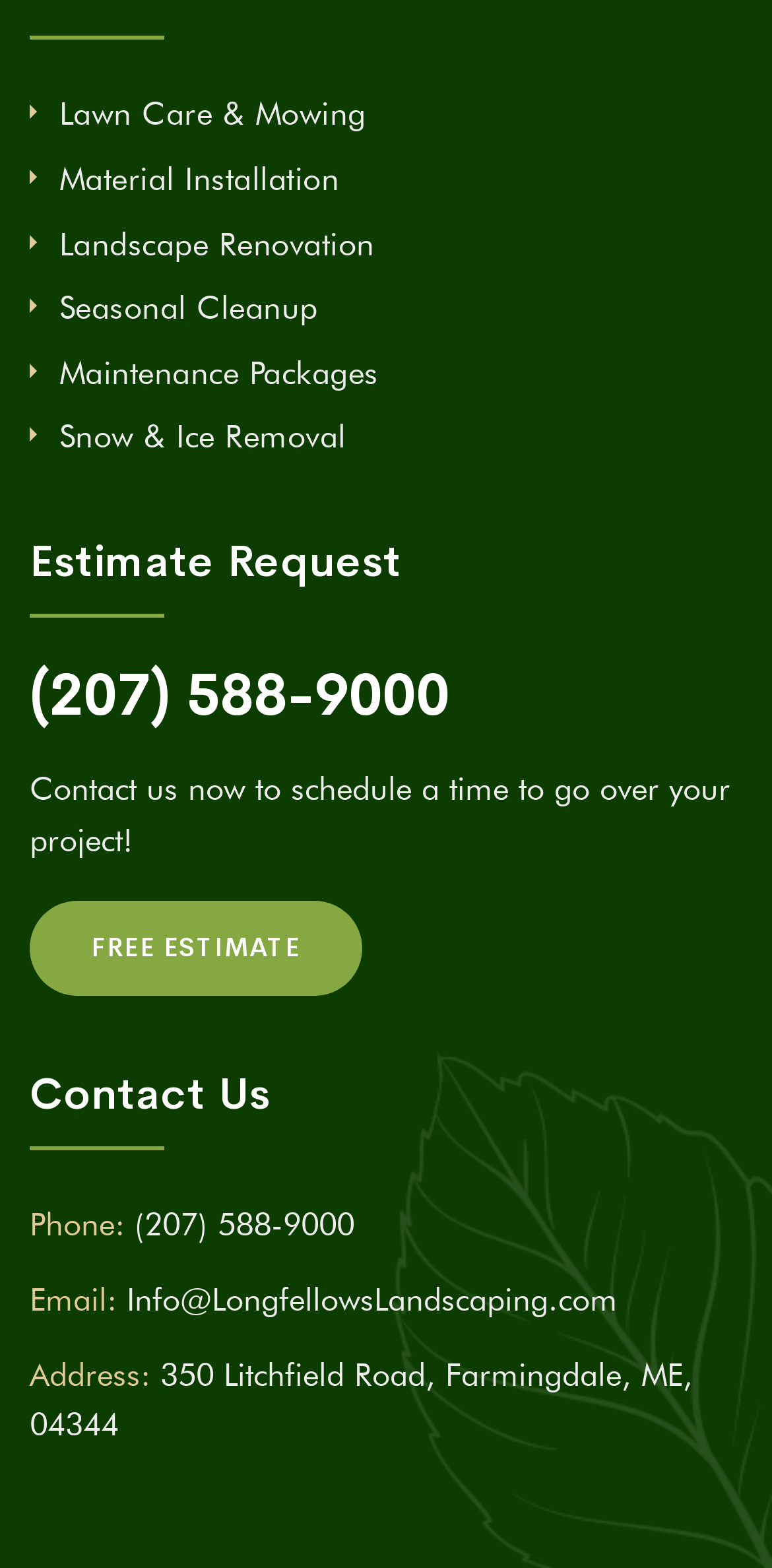Give a one-word or one-phrase response to the question:
What is the email address of Longfellow's Landscaping?

Info@LongfellowsLandscaping.com